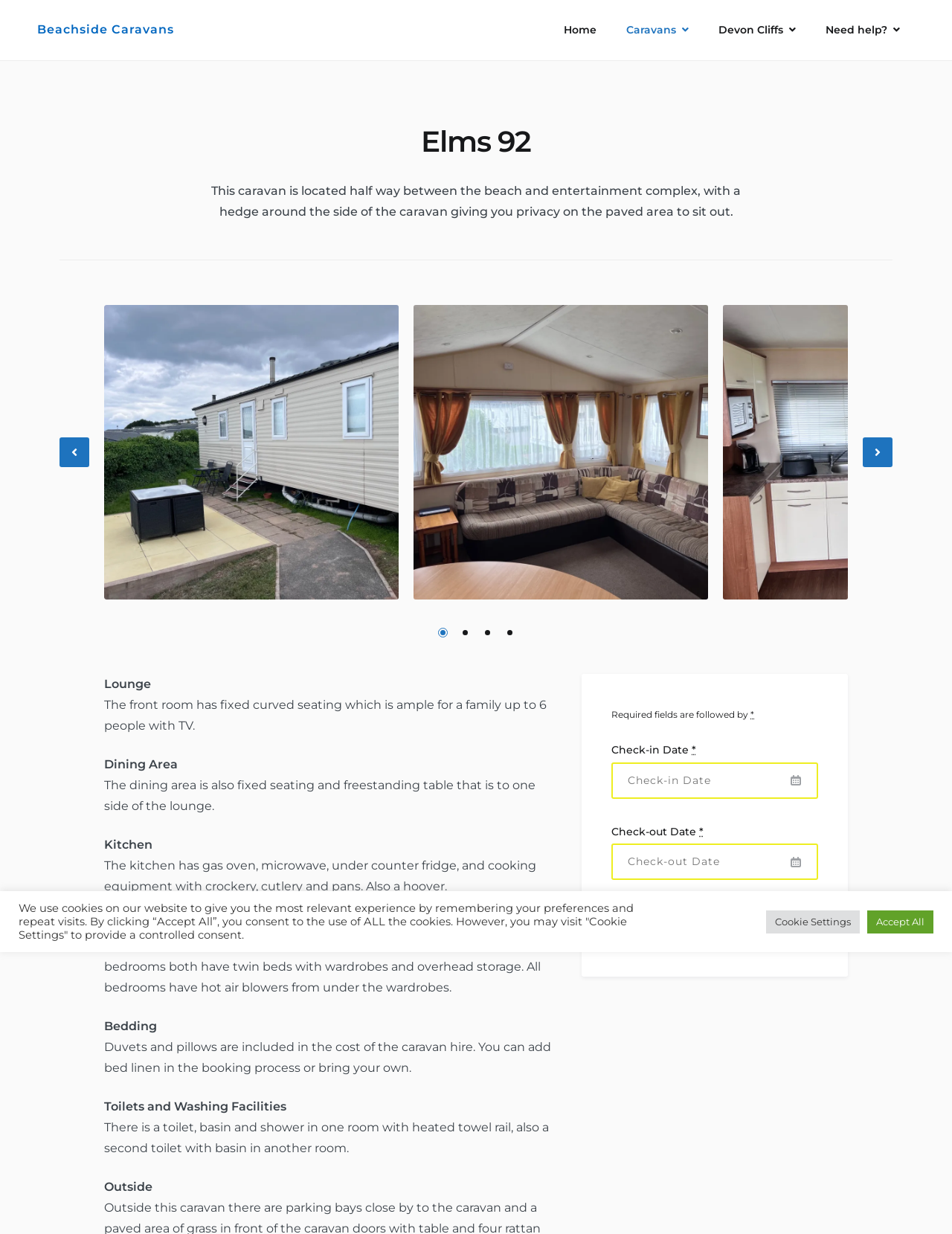Generate a thorough description of the webpage.

This webpage is about a caravan rental, specifically "Elms 92 - Beachside Caravans Devon Cliffs Exmouth". At the top, there are five links: "Beachside Caravans", "Home", "Caravans", "Devon Cliffs", and "Need help?". Below these links, there is a header section with a heading "Elms 92" and a paragraph describing the caravan's location.

The main content of the webpage is divided into sections, each with a heading and a description. The sections are: "Lounge", "Dining Area", "Kitchen", "Bedrooms", "Bedding", "Toilets and Washing Facilities", and "Outside". Each section provides details about the corresponding area of the caravan, including the furniture, appliances, and amenities.

On the right side of the webpage, there are navigation links: "1", "2", "3", "4", "Previous", and "Next". Below these links, there is a form with fields for "Check-in Date" and "Check-out Date", both of which are required. There is also a "Check Availability" button.

At the bottom of the webpage, there is a notice about cookies, with options to "Accept All" or visit "Cookie Settings".